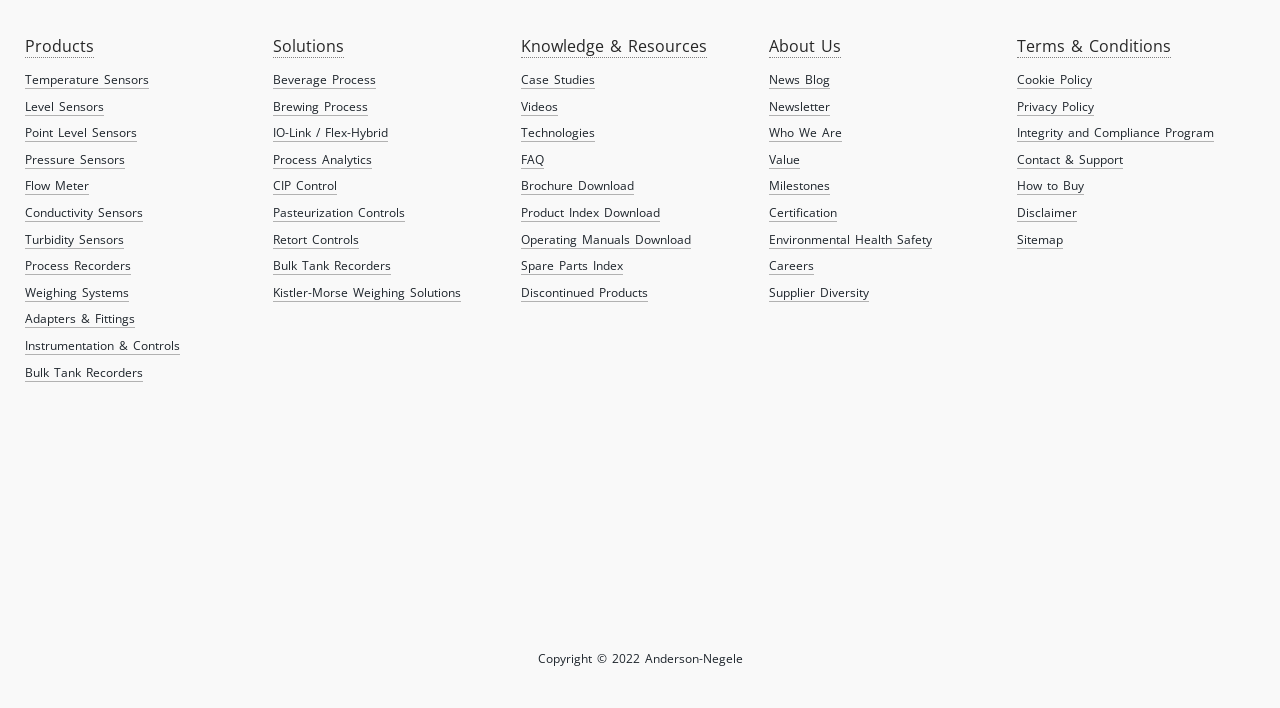Please find and report the bounding box coordinates of the element to click in order to perform the following action: "View About Us". The coordinates should be expressed as four float numbers between 0 and 1, in the format [left, top, right, bottom].

[0.601, 0.05, 0.657, 0.083]